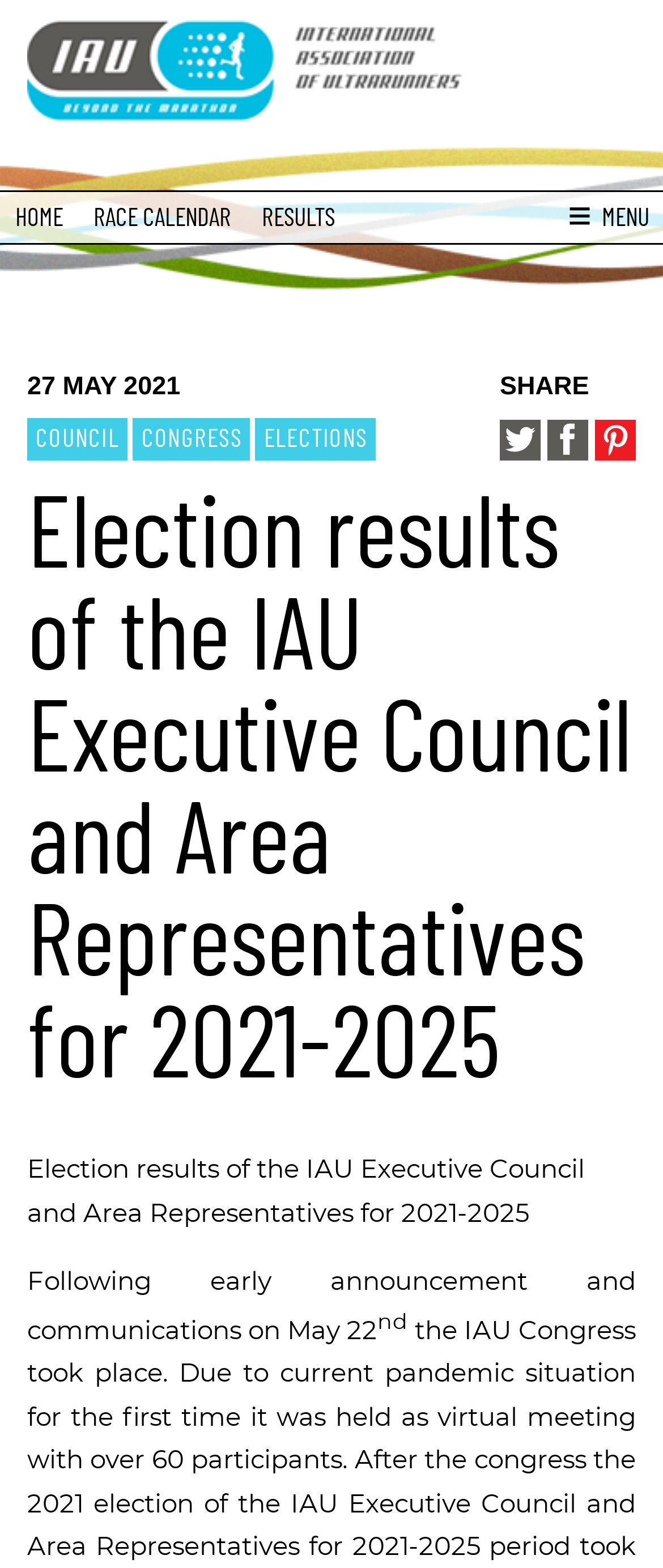Locate the bounding box coordinates of the clickable area needed to fulfill the instruction: "Read about dementia risk factors".

None